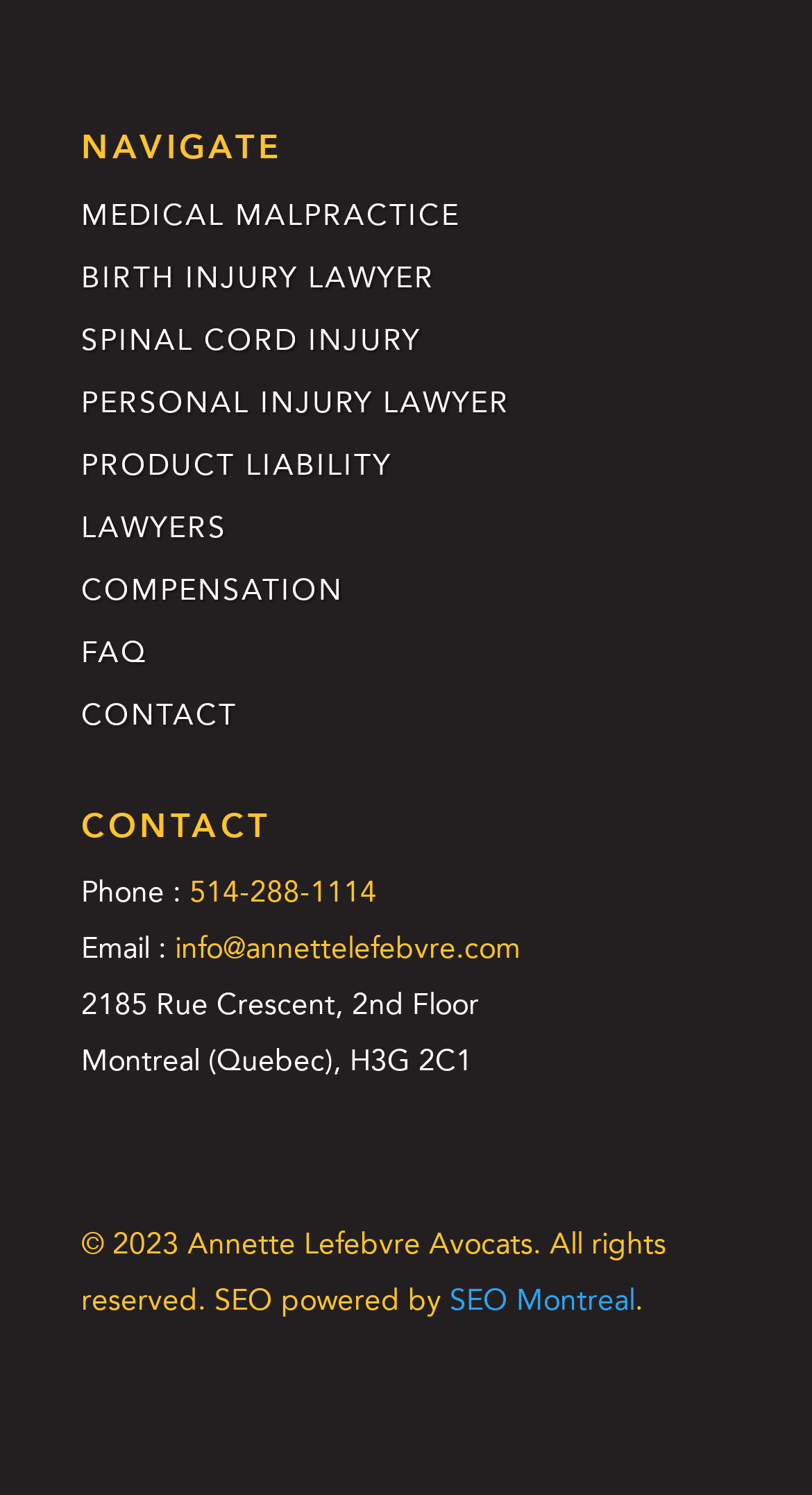What is the phone number to contact?
Look at the screenshot and give a one-word or phrase answer.

514-288-1114